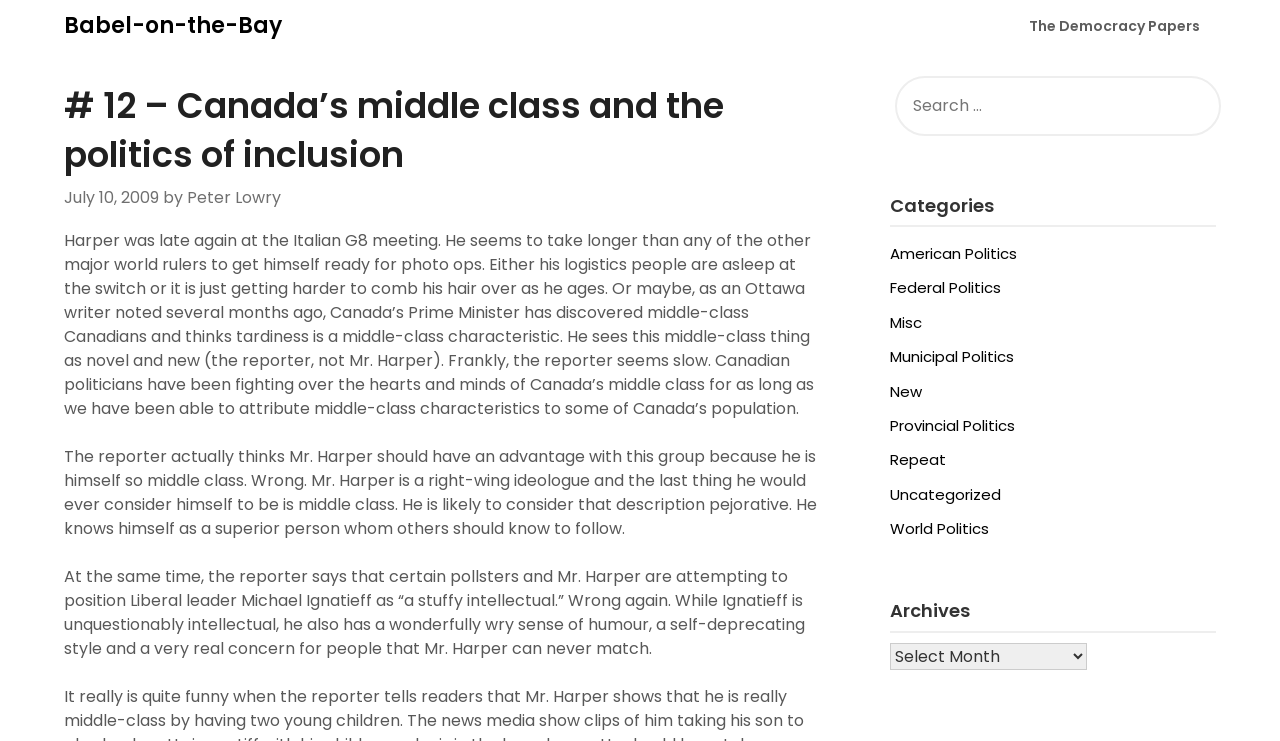What is the date of the article?
Give a detailed and exhaustive answer to the question.

The date of the article can be found in the text 'July 10, 2009' which is located below the heading '# 12 – Canada’s middle class and the politics of inclusion'.